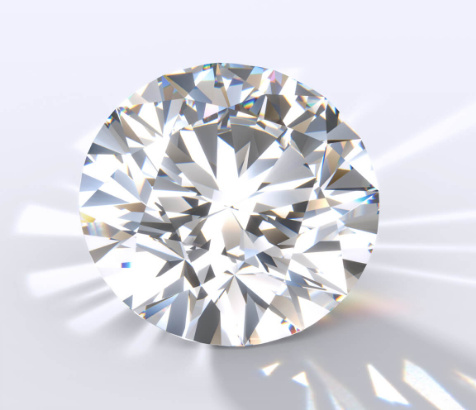Offer an in-depth caption that covers the entire scene depicted in the image.

The image showcases a stunning, intricately cut round diamond, radiating brilliance and capturing light from various angles. Its facets reflect a dazzling array of colors, creating a play of light that emphasizes its clarity and sparkle. The diamond's prominent features suggest it could be a luxury piece, fitting for exceptional jewelry such as engagement rings or statement necklaces. The overall presentation evokes a sense of elegance and timeless beauty, underscoring the allure and desirability of diamonds in high-end jewelry collections. The visual context is likely tied to an exploration of diamond characteristics, perhaps discussed in an article titled "How Much Does a 5 Carat Diamond Cost?" indicating a focus on understanding the value and appeal of such gemstones.